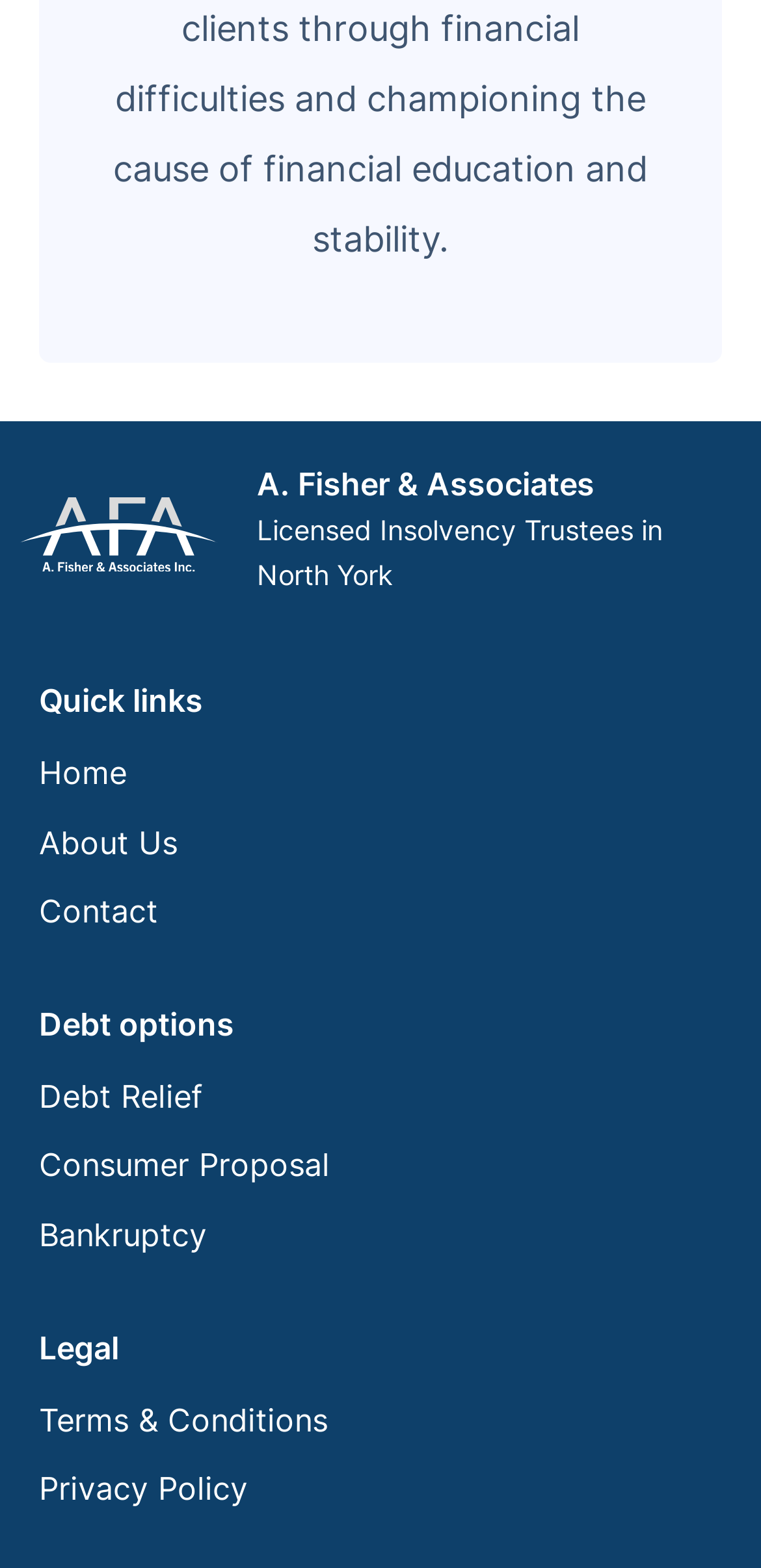Find the bounding box coordinates of the area to click in order to follow the instruction: "learn about the company".

[0.051, 0.521, 0.233, 0.555]